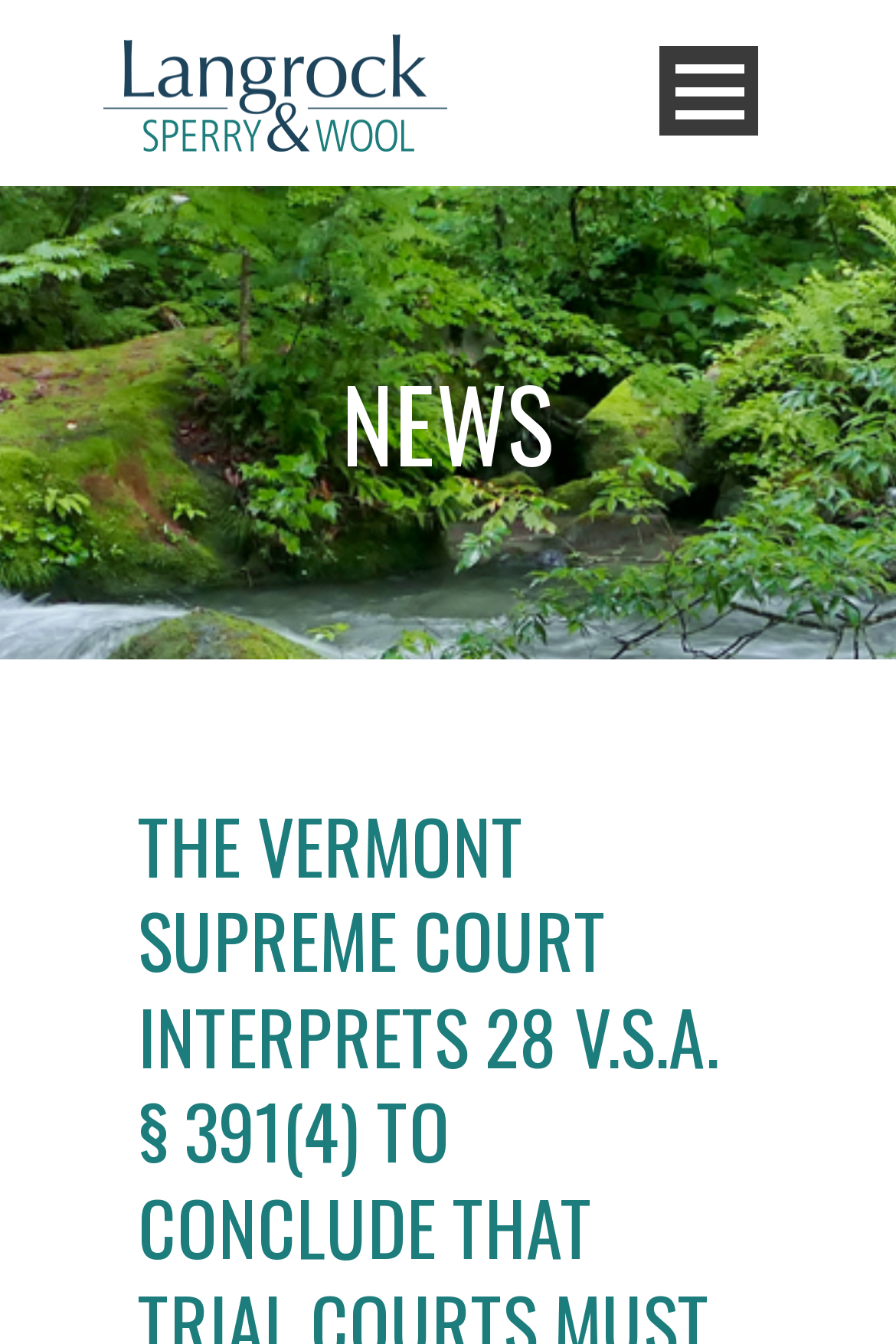What is the main title displayed on this webpage?

THE VERMONT SUPREME COURT INTERPRETS 28 V.S.A. § 391(4) TO CONCLUDE THAT TRIAL COURTS MUST RELEASE DEFENDANTS ON BAIL IF THE SATISFY THE STATUTORY REQUIREMENTS FOR RELEASE